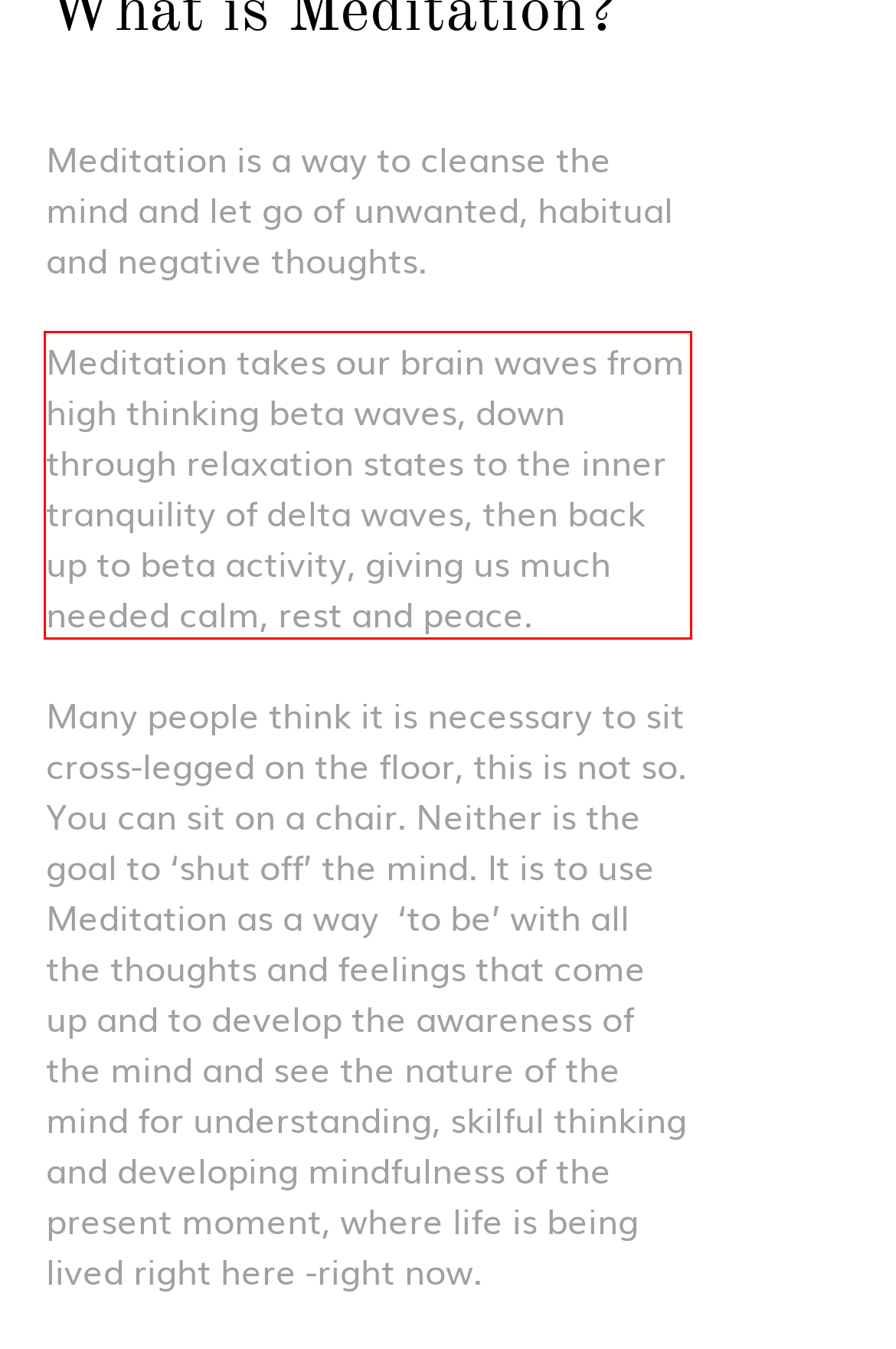You are given a screenshot with a red rectangle. Identify and extract the text within this red bounding box using OCR.

Meditation takes our brain waves from high thinking beta waves, down through relaxation states to the inner tranquility of delta waves, then back up to beta activity, giving us much needed calm, rest and peace.